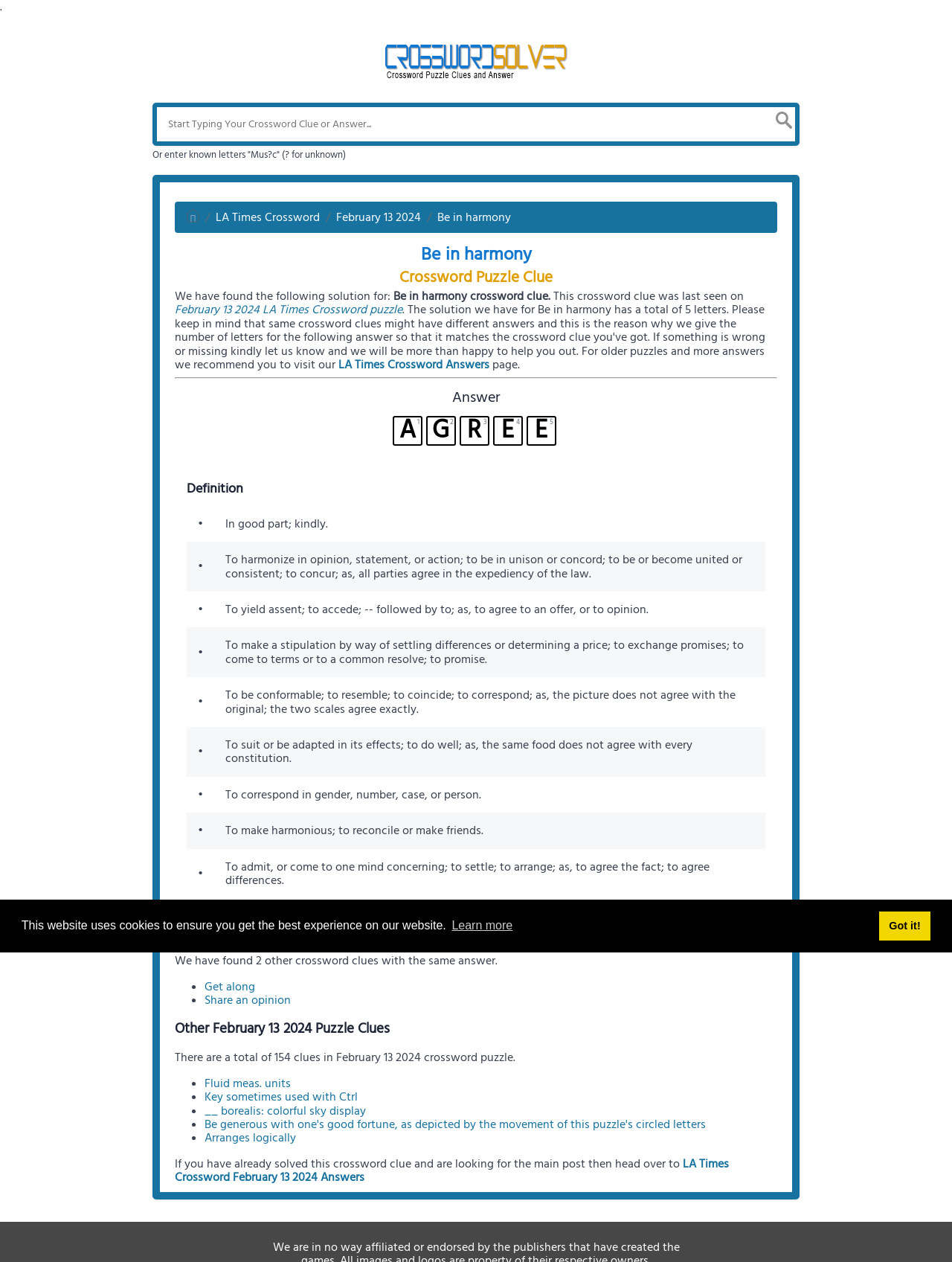How many other crossword clues have the same answer?
Give a thorough and detailed response to the question.

According to the static text 'We have found 2 other crossword clues with the same answer.', there are 2 other crossword clues that have the same answer as the current clue being solved.